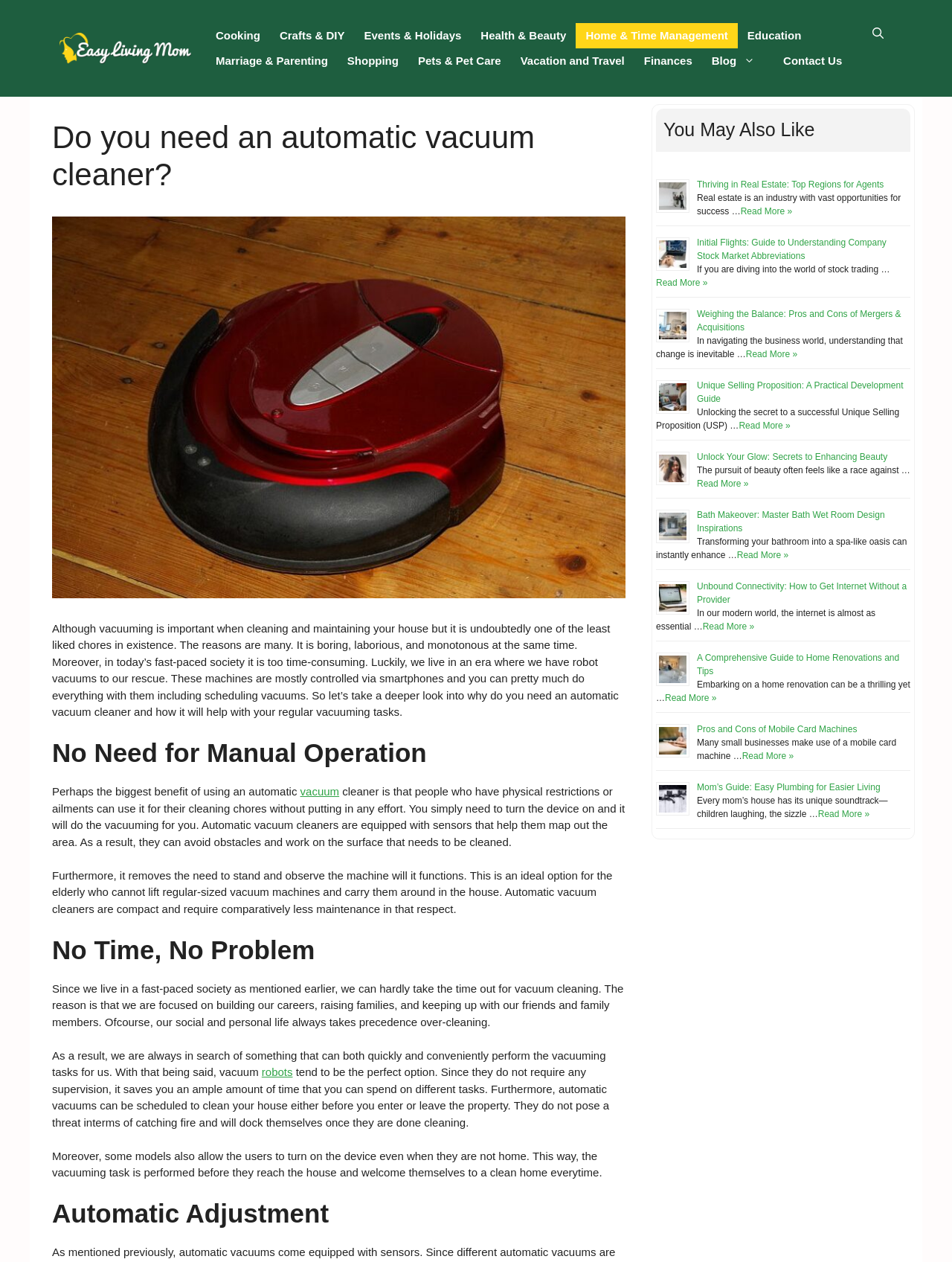Identify the bounding box of the UI element that matches this description: "Marriage & Parenting".

[0.216, 0.038, 0.355, 0.058]